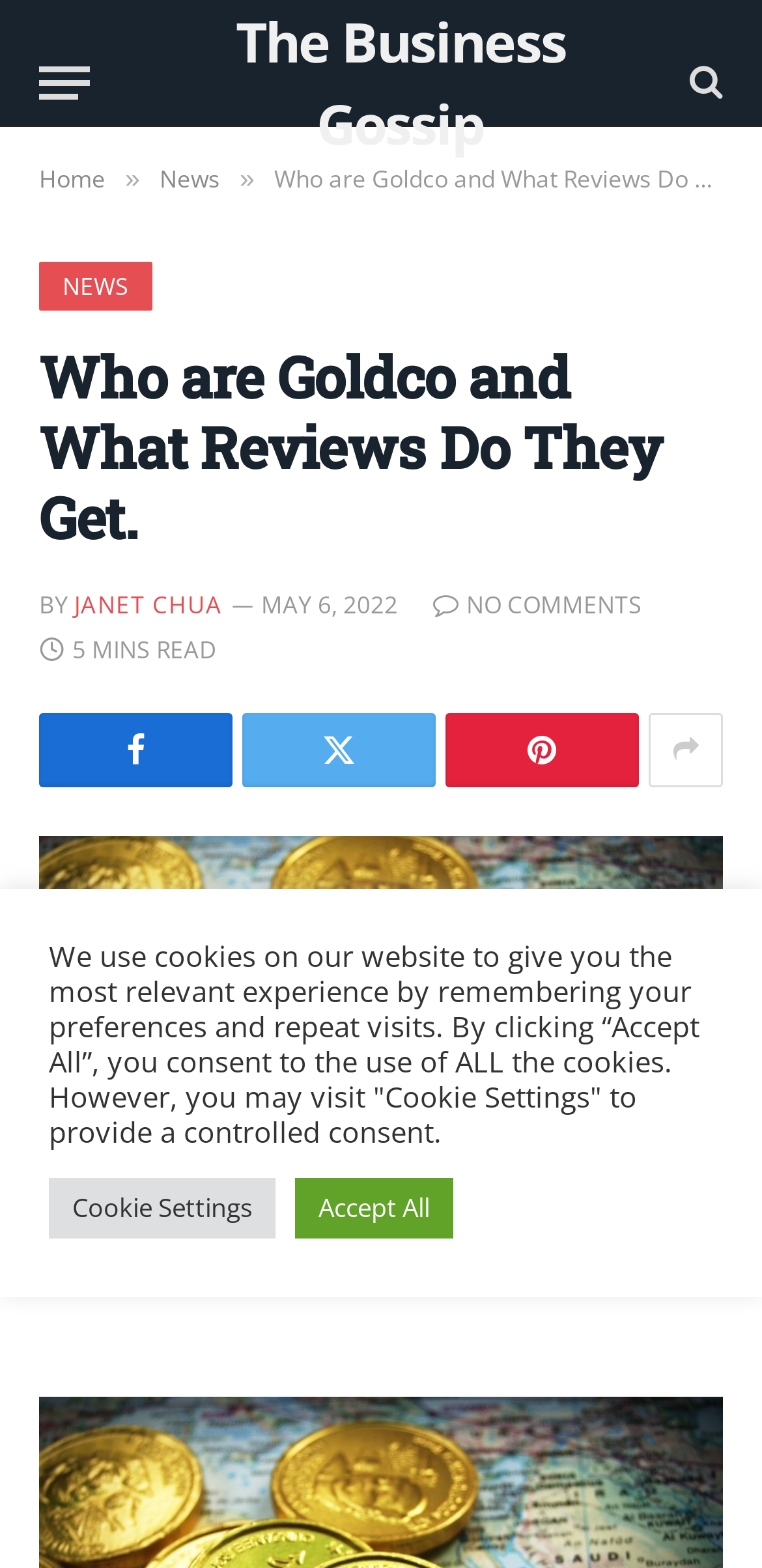Based on the element description, predict the bounding box coordinates (top-left x, top-left y, bottom-right x, bottom-right y) for the UI element in the screenshot: The Business Gossip

[0.195, 0.0, 0.856, 0.105]